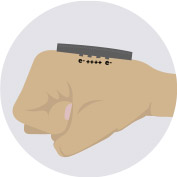Where is the device positioned on the hand?
Give a detailed response to the question by analyzing the screenshot.

The device is positioned on the back of the hand, as shown in the image. This is explicitly stated in the caption, which describes the device as 'positioned on the back of the hand'.